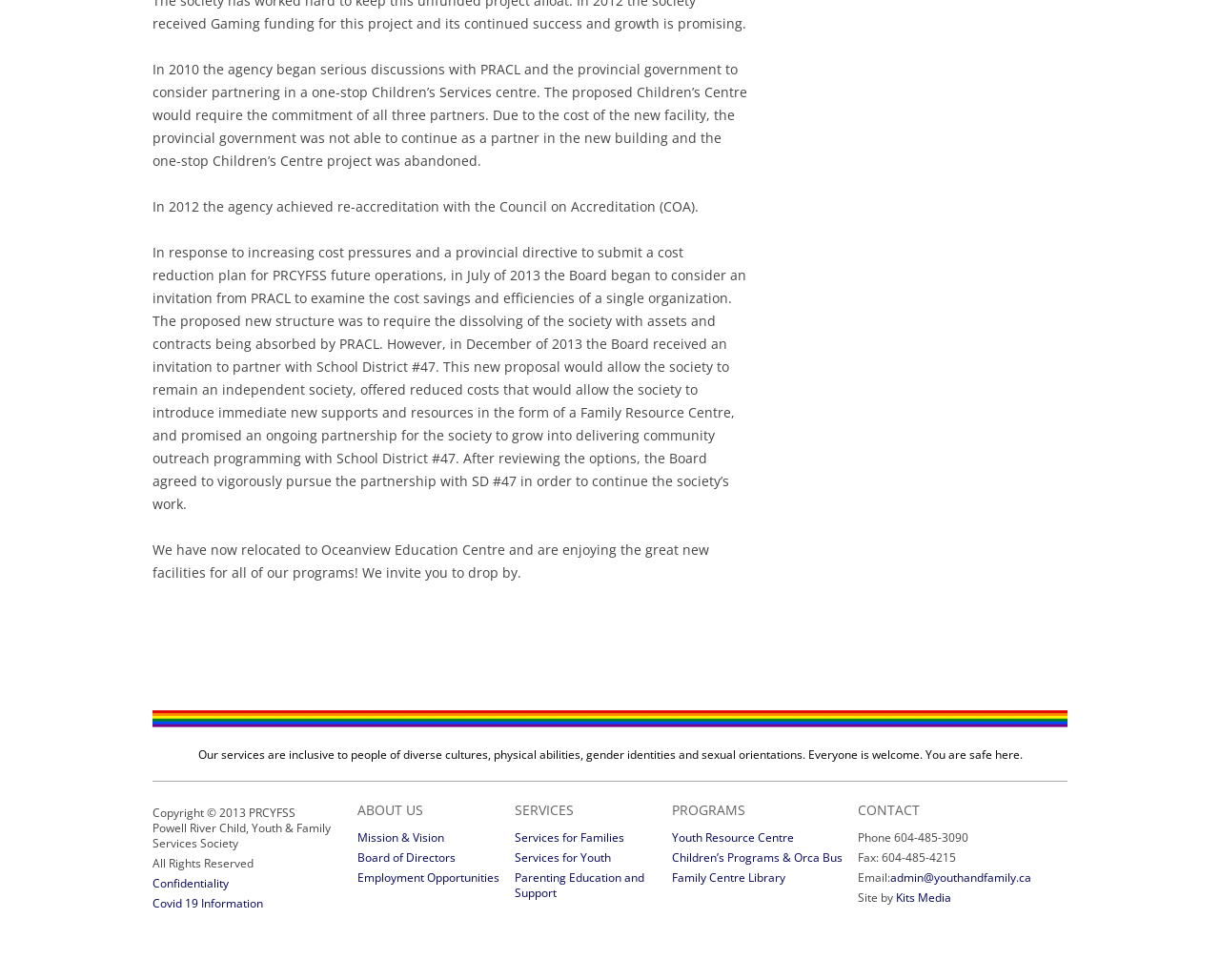Please provide a comprehensive answer to the question below using the information from the image: What is the phone number of the organization?

The phone number of the organization can be found in the contact section, where it is stated as 'Phone 604-485-3090'.